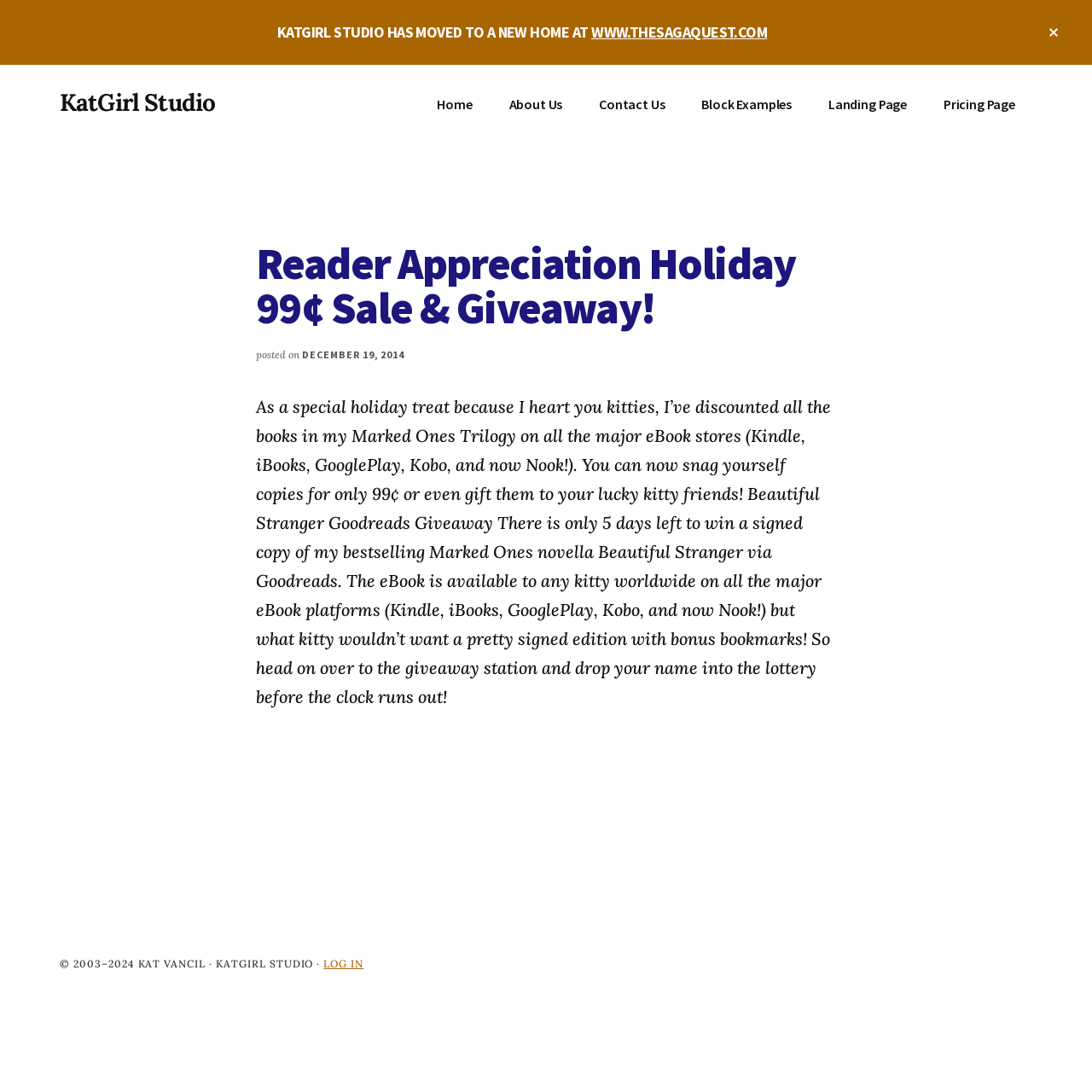Identify the bounding box coordinates for the region to click in order to carry out this instruction: "Read the article about Skull Island: Rise of Kong". Provide the coordinates using four float numbers between 0 and 1, formatted as [left, top, right, bottom].

None